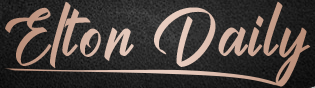Describe all the elements visible in the image meticulously.

The image displays the logo of "Elton Daily," presented in an elegant, stylized font against a textured dark background. The name "Elton Daily" is prominently featured, with the letters appearing in a soft, rose gold hue, which adds a touch of sophistication. This logo signifies a dedicated platform for fans of Elton John, bringing news, interviews, and updates related to the legendary musician. Its polished design reflects the artistry associated with Elton John's music and persona, enticing fans to engage with the content provided on the site.